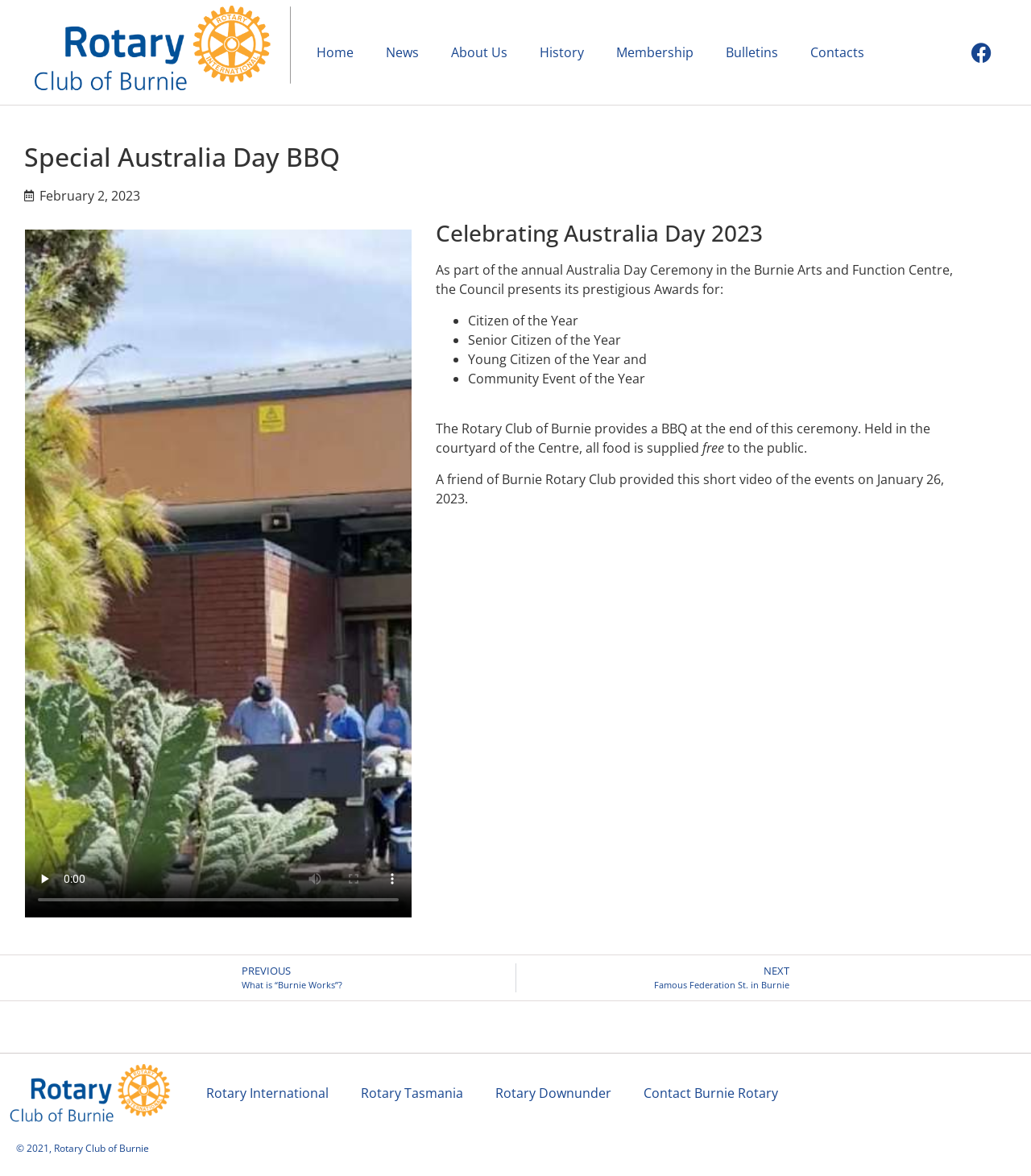When was the video of the events recorded?
Using the image, answer in one word or phrase.

January 26, 2023